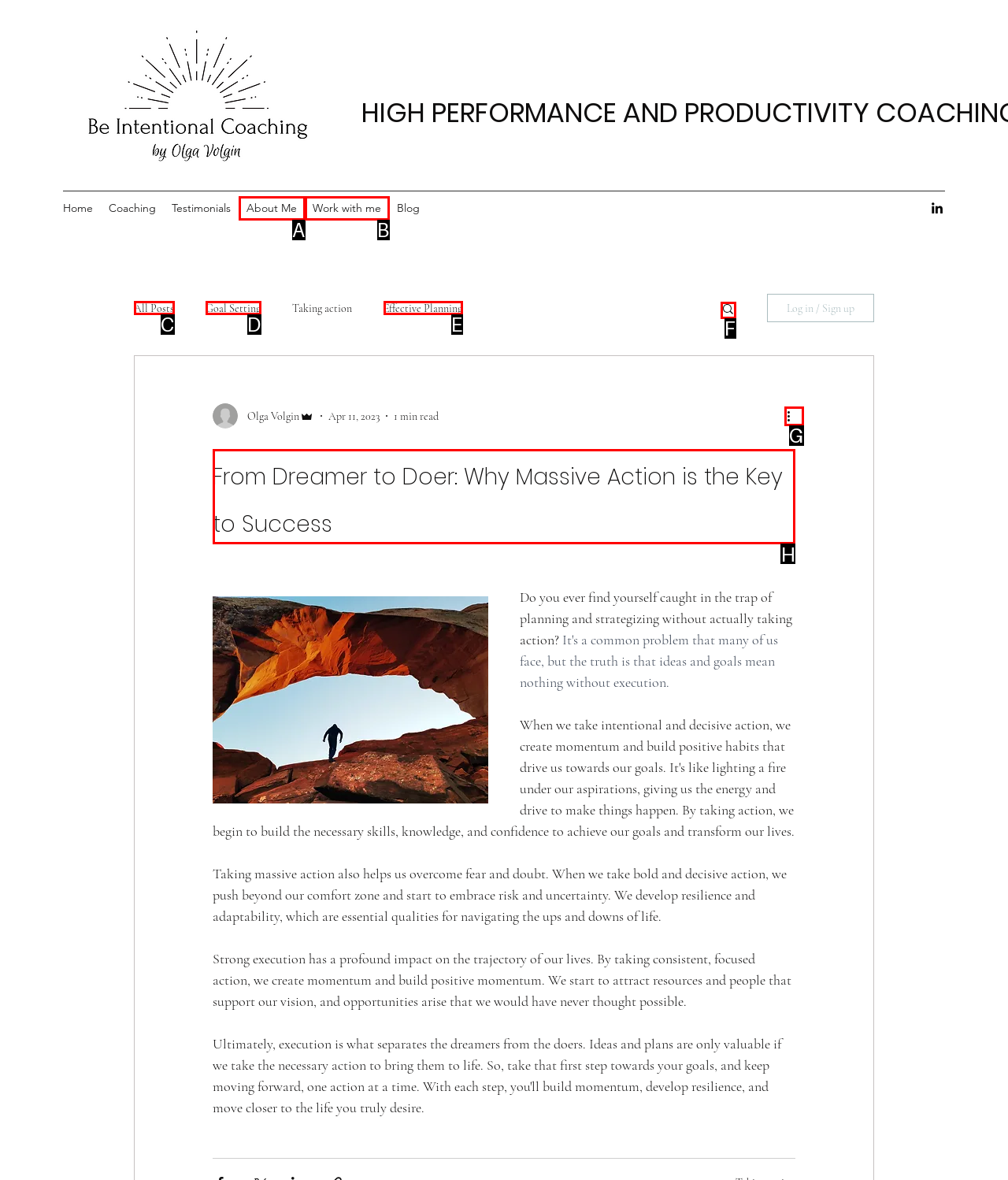From the available options, which lettered element should I click to complete this task: Read the article about taking massive action?

H